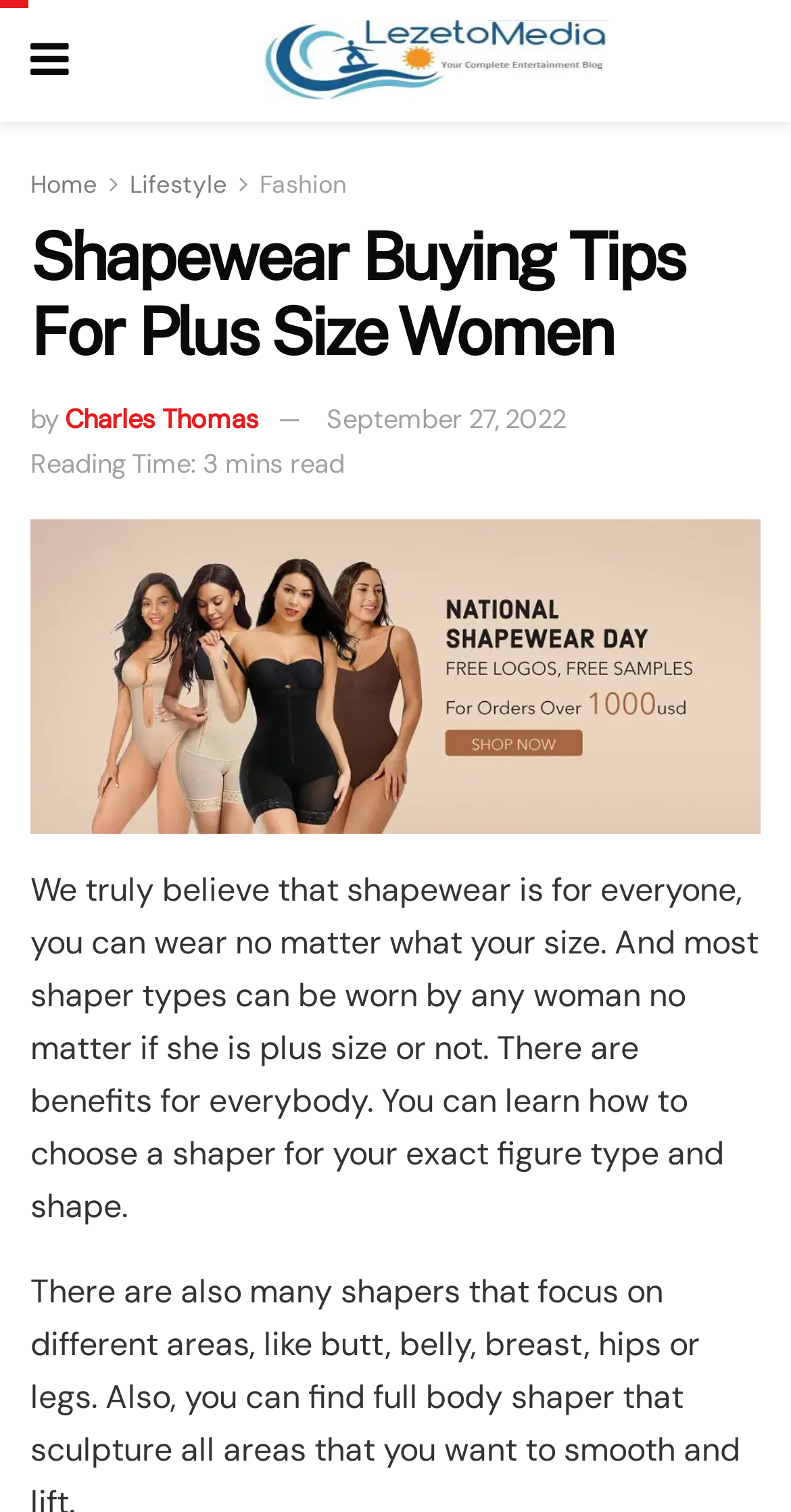Respond with a single word or phrase to the following question: What is the author of the article?

Charles Thomas